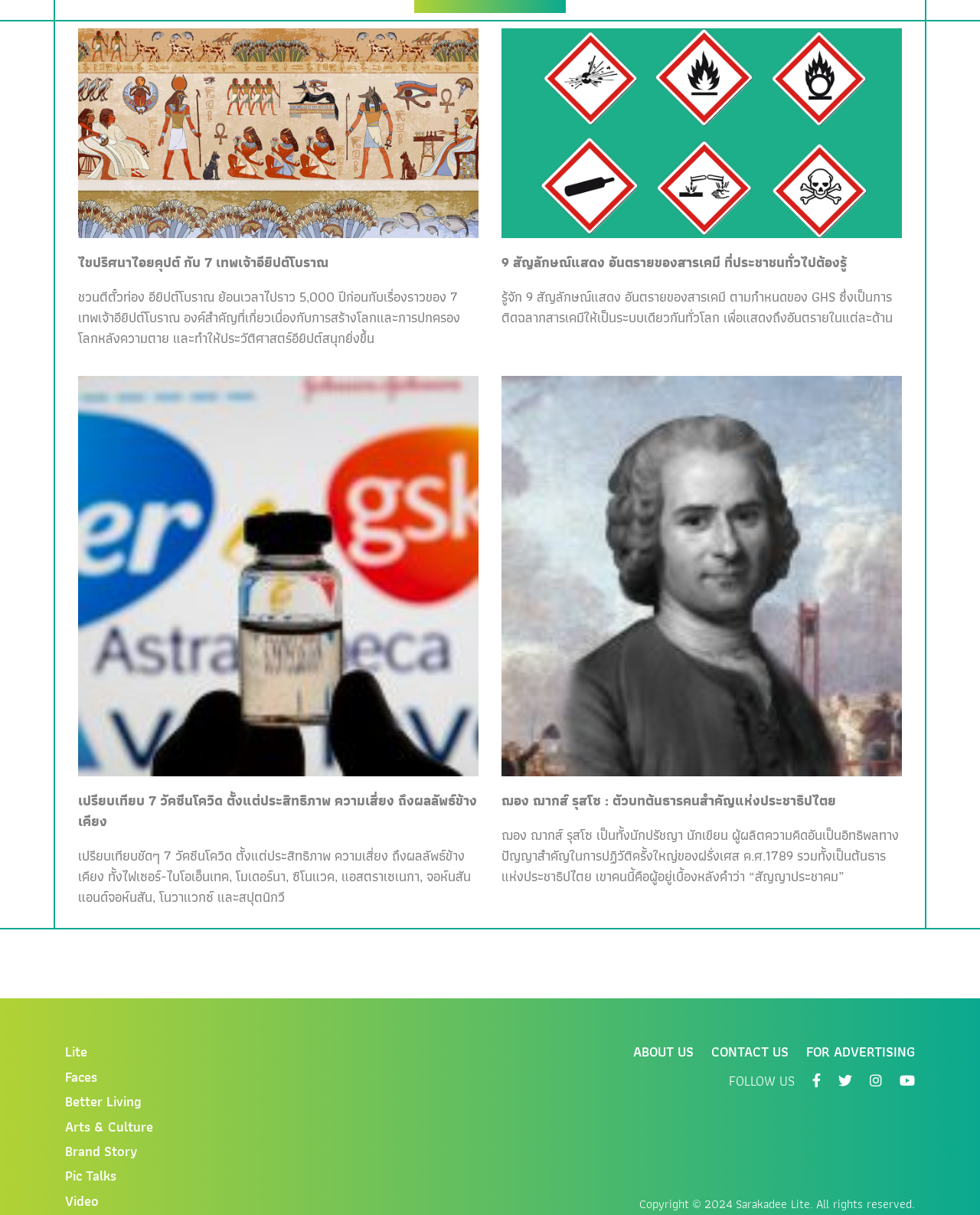How many vaccine comparisons are discussed in the third article?
Please provide a comprehensive answer based on the contents of the image.

The third article compares 7 vaccines, as indicated by the link text 'เปรียบเทียบ 7 วัคซีนโควิด ตั้งแต่ประสิทธิภาพ ความเสี่ยง ถึงผลลัพธ์ข้างเคียง' and the static text 'เปรียบเทียบชัดๆ 7 วัคซีนโควิด ตั้งแต่ประสิทธิภาพ ความเสี่ยง ถึงผลลัพธ์ข้างเคียง ทั้งไฟเซอร์-ไบโอเอ็นเทค, โมเดอร์นา, ซิโนแวค, แอสตราเซเนกา, จอห์นสันแอนด์จอห์นสัน, โนวาแวกซ์ และสปุตนิกวี'.